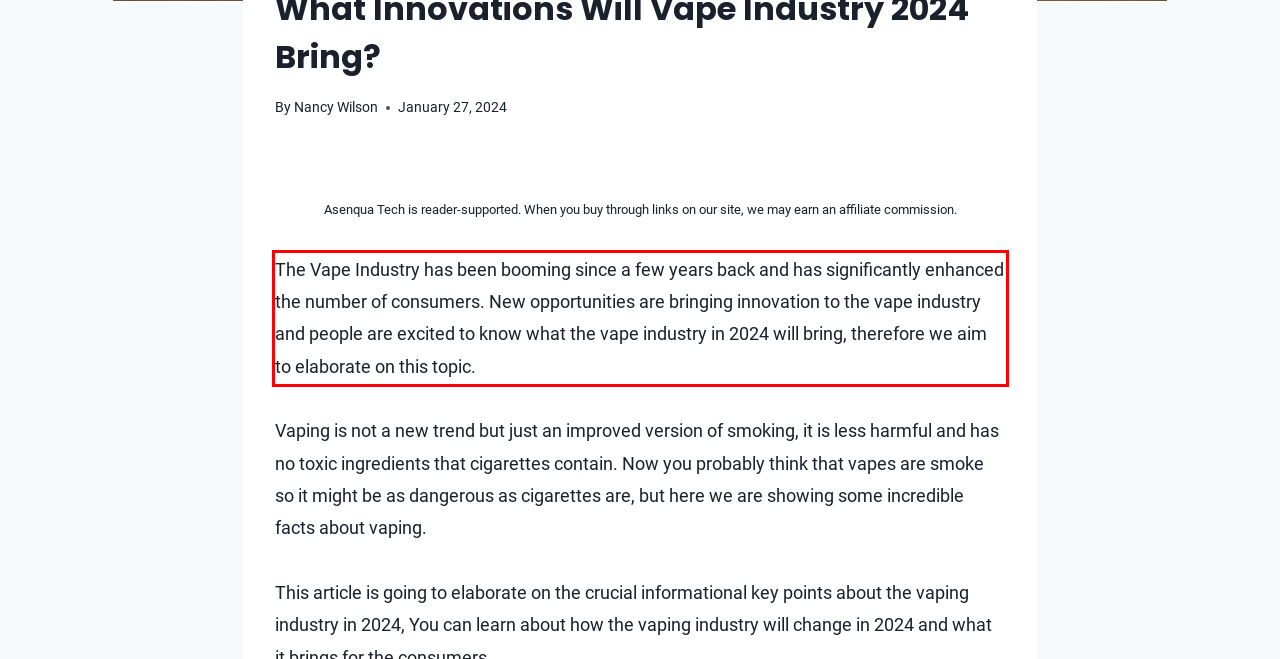You are given a screenshot of a webpage with a UI element highlighted by a red bounding box. Please perform OCR on the text content within this red bounding box.

The Vape Industry has been booming since a few years back and has significantly enhanced the number of consumers. New opportunities are bringing innovation to the vape industry and people are excited to know what the vape industry in 2024 will bring, therefore we aim to elaborate on this topic.